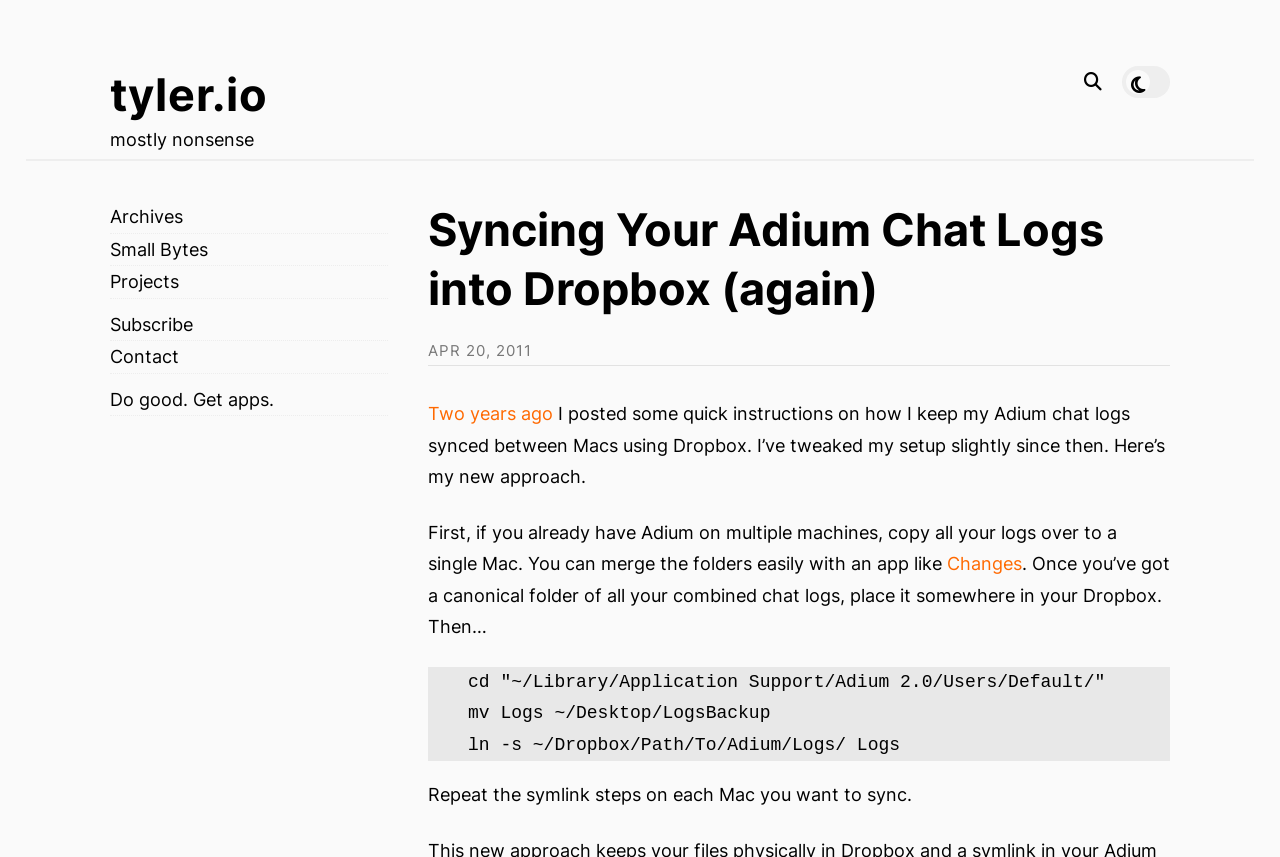Select the bounding box coordinates of the element I need to click to carry out the following instruction: "search for something".

[0.841, 0.079, 0.848, 0.116]